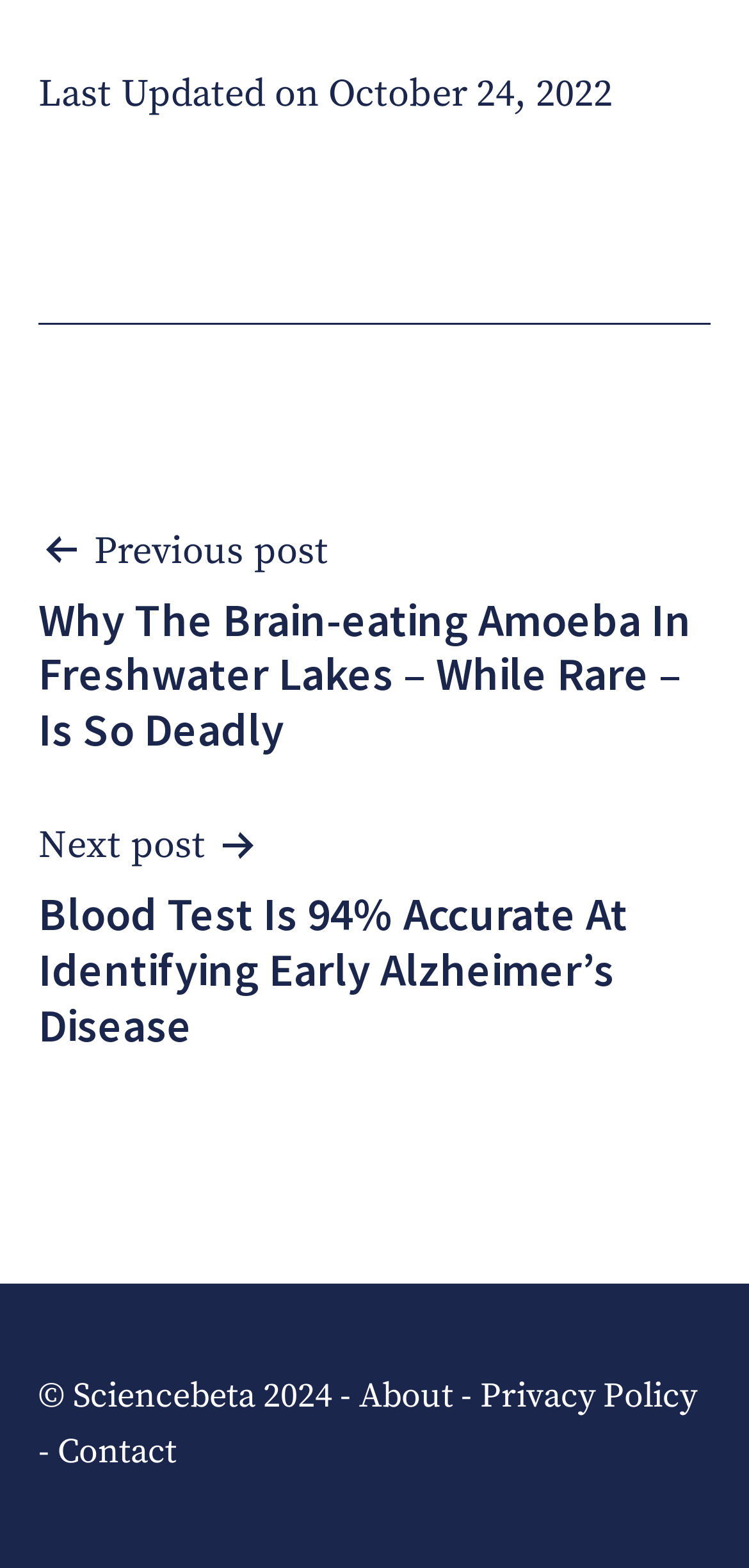Provide the bounding box coordinates of the HTML element described as: "parent_node: EMAIL * aria-describedby="email-notes" name="email"". The bounding box coordinates should be four float numbers between 0 and 1, i.e., [left, top, right, bottom].

None